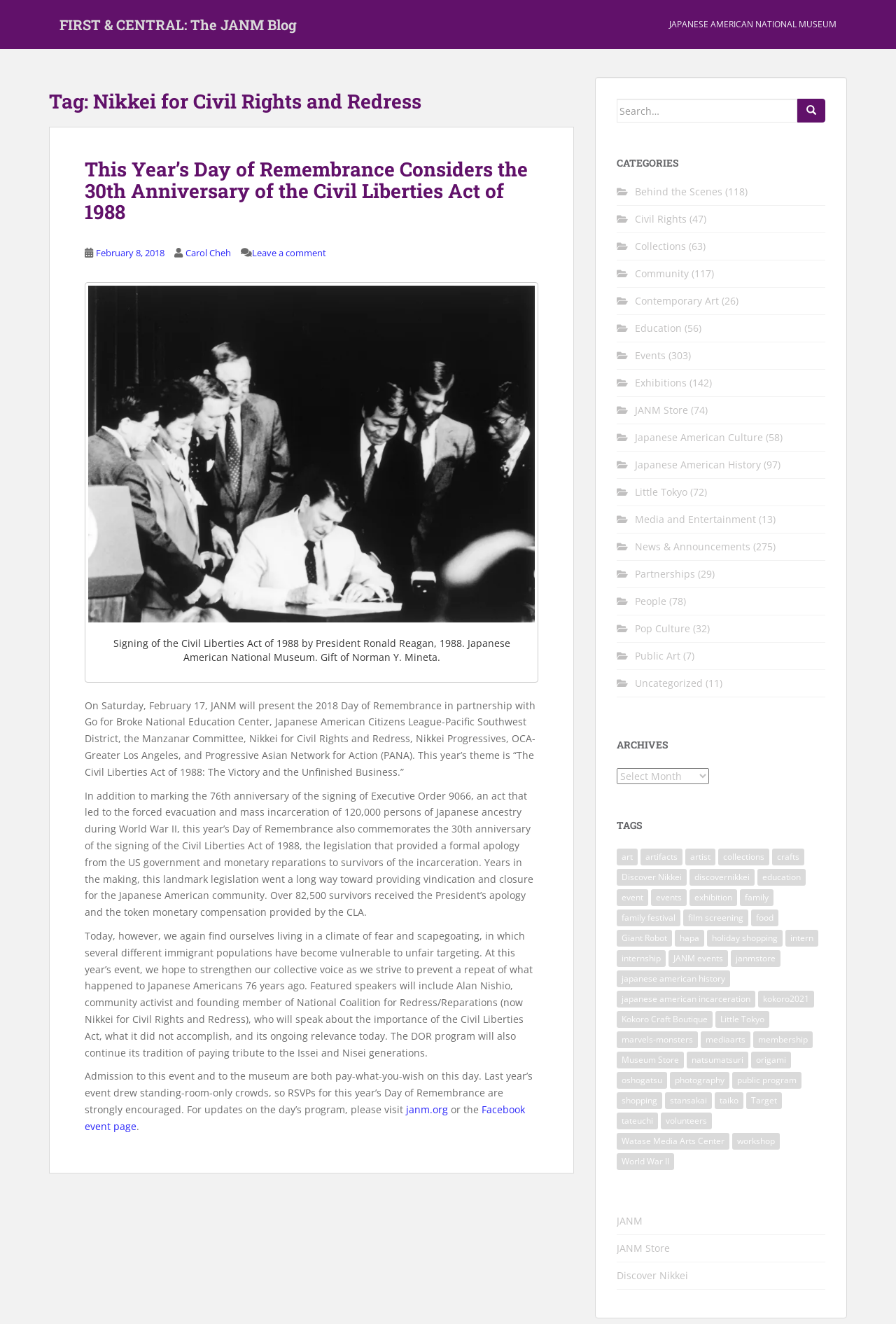Find and extract the text of the primary heading on the webpage.

Tag: Nikkei for Civil Rights and Redress